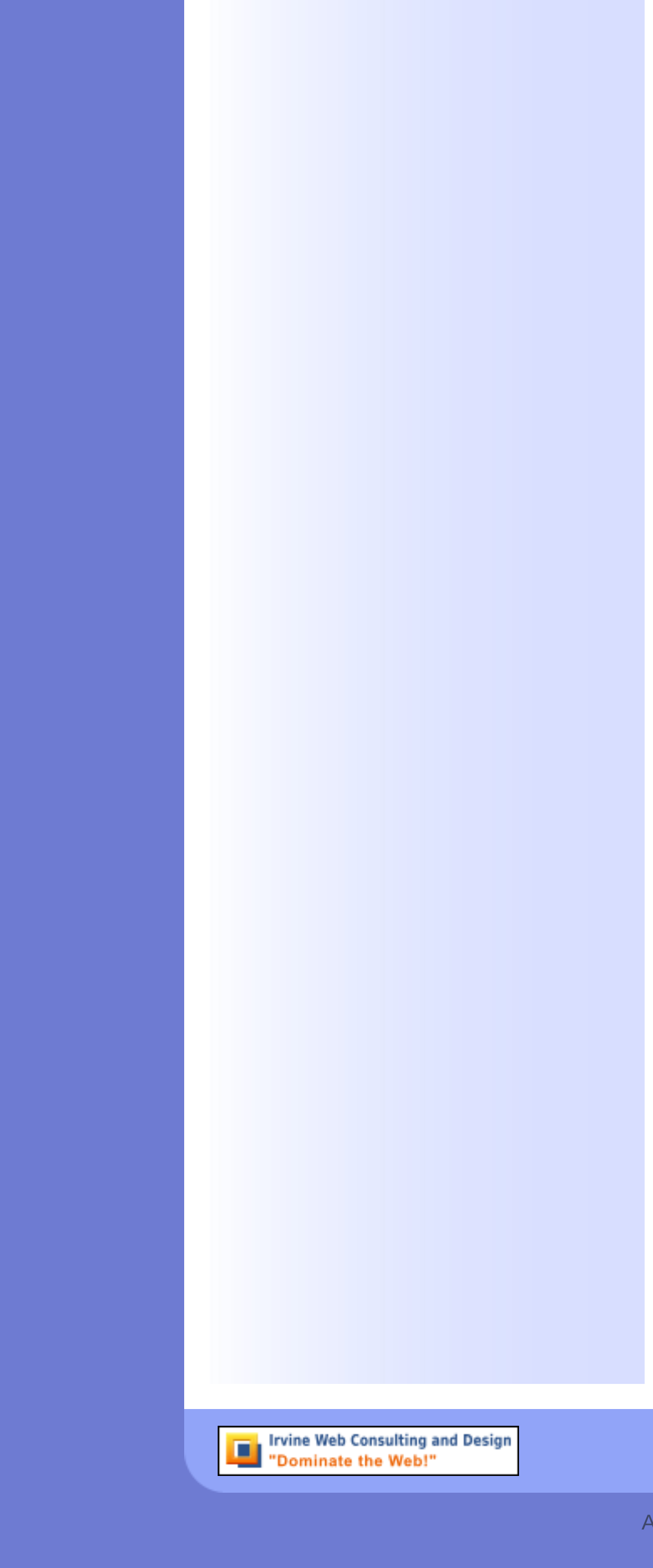Give the bounding box coordinates for the element described as: "title="Irvine Web Consulting and Design"".

[0.333, 0.929, 0.795, 0.945]